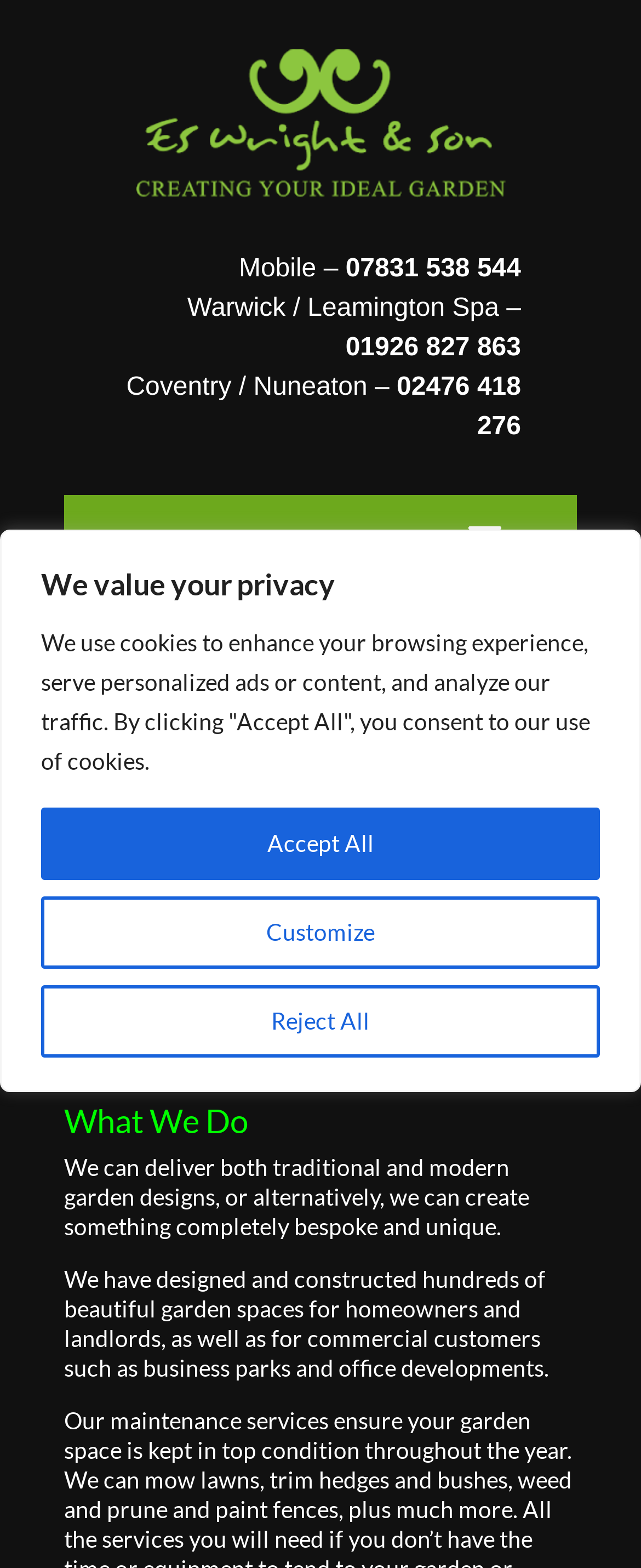Give a comprehensive overview of the webpage, including key elements.

This webpage is about the history of ES Wrights And Son, a garden design specialist company. At the top of the page, there is a banner with a brief message about valuing privacy and using cookies, accompanied by three buttons: "Customize", "Reject All", and "Accept All". 

Below the banner, there is a large image that spans most of the page width. Underneath the image, there are three sections of contact information, each containing a location (Warwick/Leamington Spa, Coventry/Nuneaton) and a corresponding phone number.

The main content of the page is divided into two sections. The first section, headed by "Our History", describes the company's approach to garden design, emphasizing their attention to detail and ability to listen to clients' requirements. The second section, headed by "What We Do", outlines the company's services, including traditional, modern, and bespoke garden designs, as well as their experience in designing gardens for various types of clients.